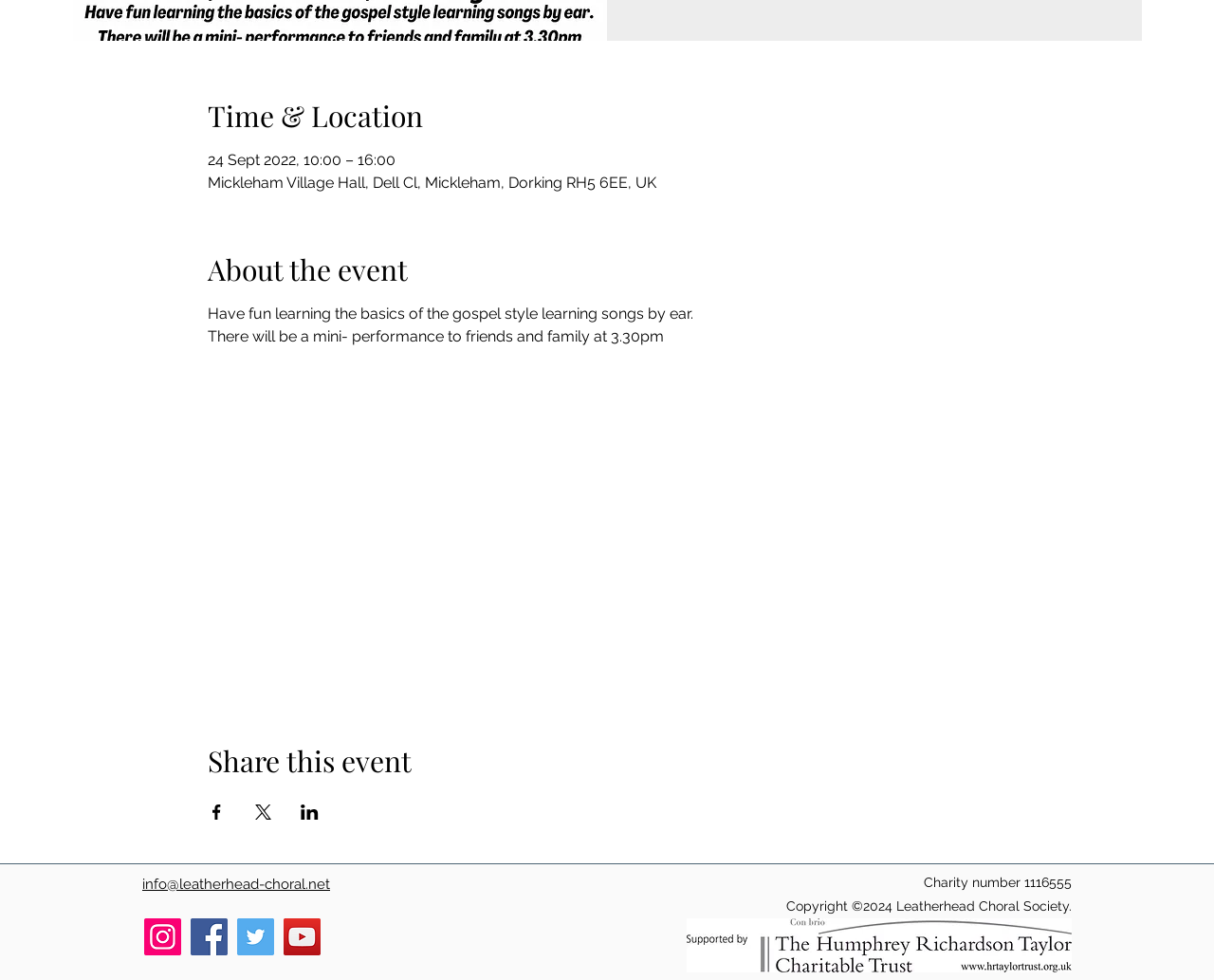Identify the bounding box for the element characterized by the following description: "Become a dealer".

None